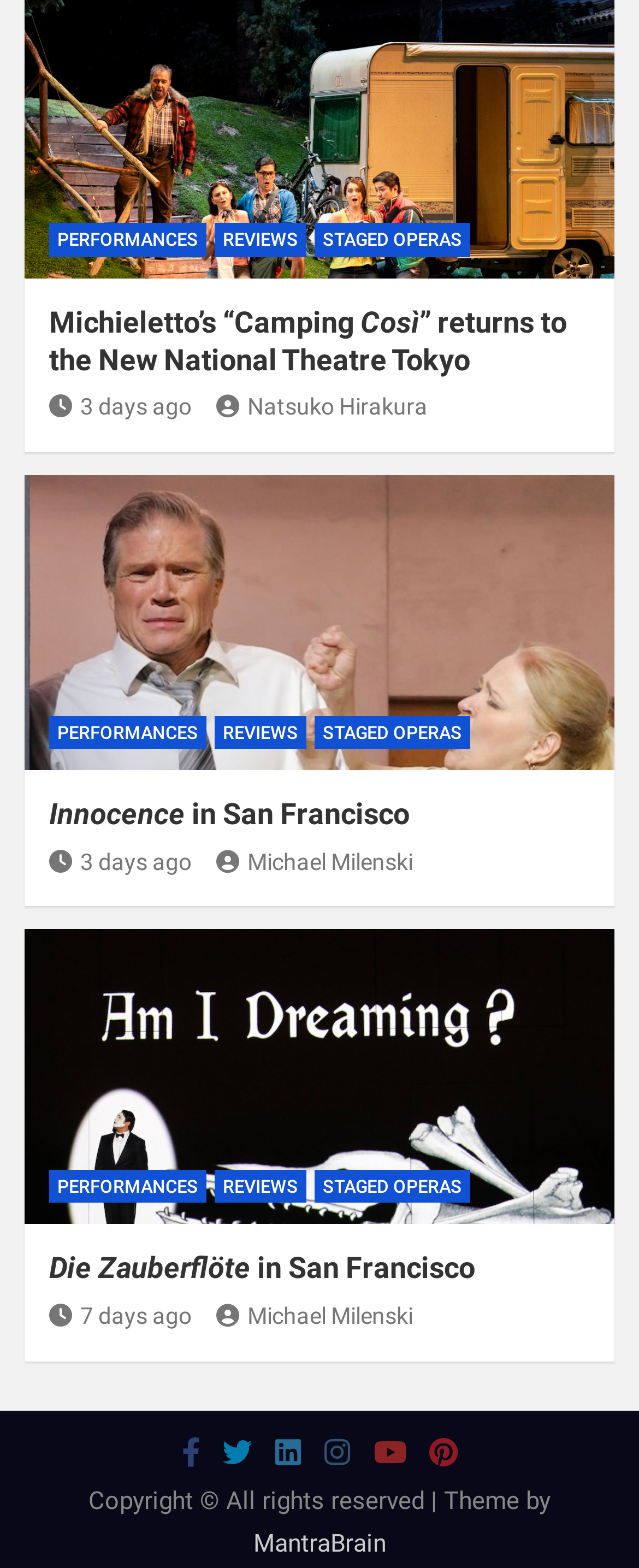Could you indicate the bounding box coordinates of the region to click in order to complete this instruction: "View the details of 'Innocence in San Francisco'".

[0.077, 0.508, 0.641, 0.53]